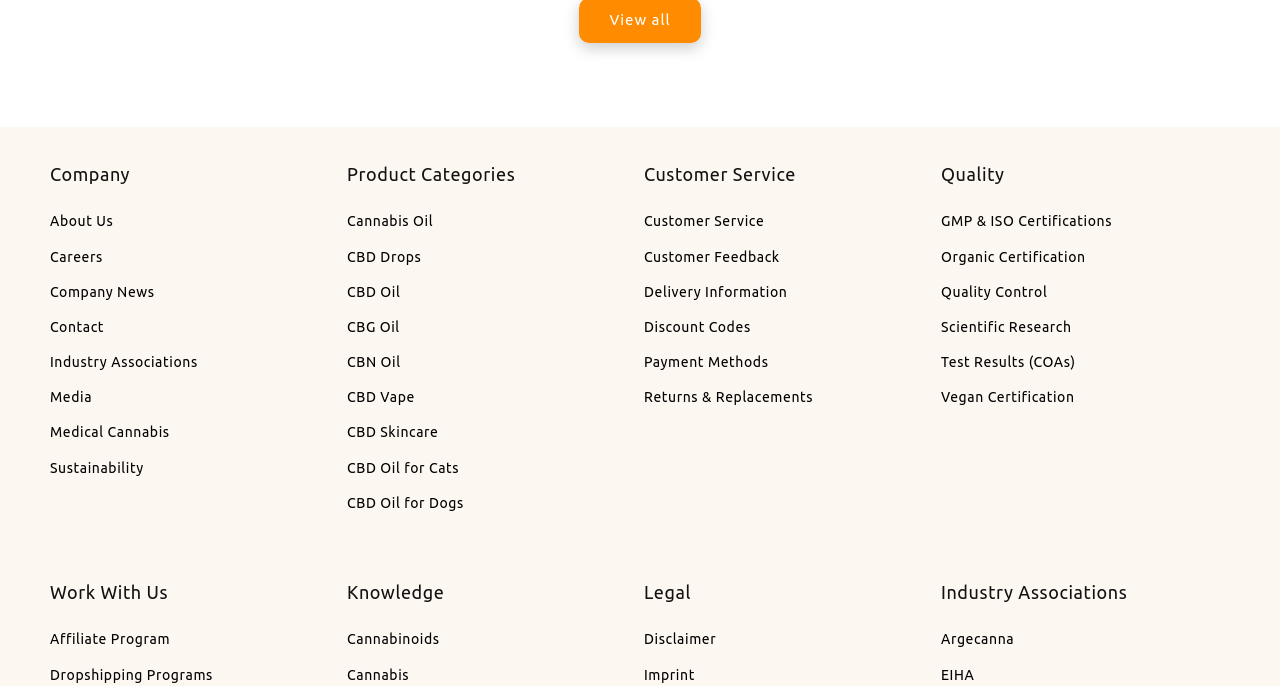Locate the UI element described by Contact in the provided webpage screenshot. Return the bounding box coordinates in the format (top-left x, top-left y, bottom-right x, bottom-right y), ensuring all values are between 0 and 1.

[0.039, 0.452, 0.081, 0.503]